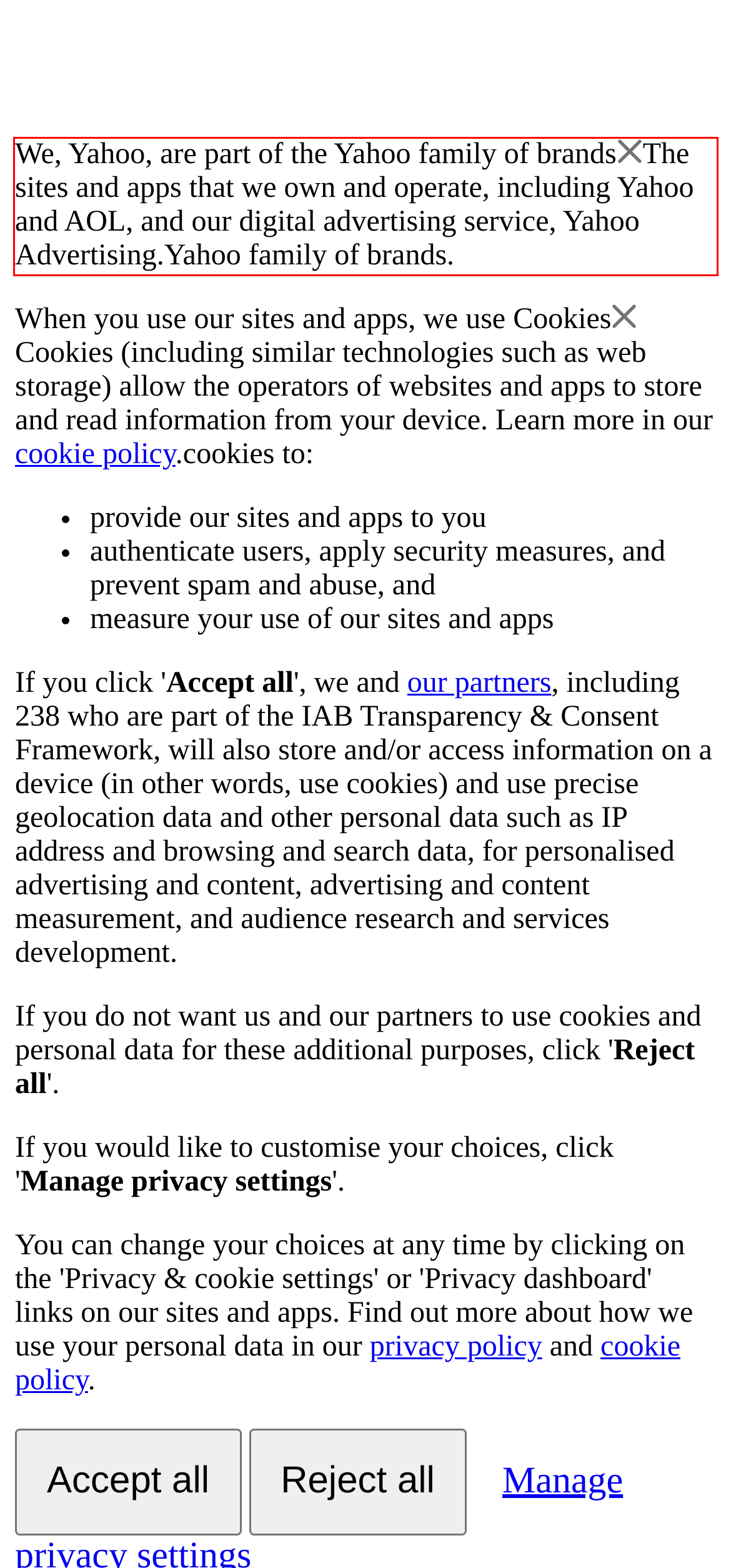Please look at the screenshot provided and find the red bounding box. Extract the text content contained within this bounding box.

We, Yahoo, are part of the Yahoo family of brandsThe sites and apps that we own and operate, including Yahoo and AOL, and our digital advertising service, Yahoo Advertising.Yahoo family of brands.